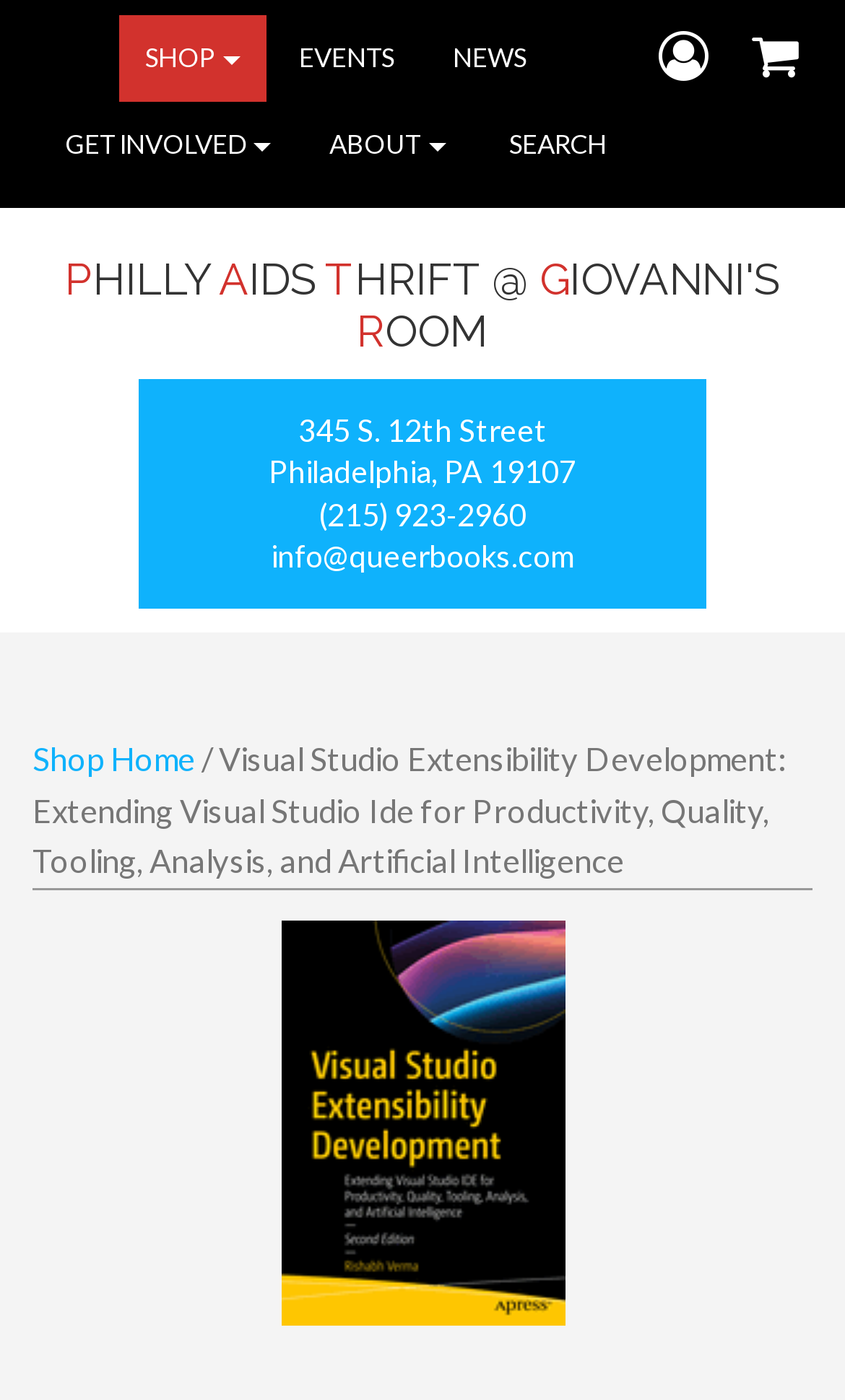Please identify the bounding box coordinates of the element's region that I should click in order to complete the following instruction: "call the store". The bounding box coordinates consist of four float numbers between 0 and 1, i.e., [left, top, right, bottom].

[0.377, 0.354, 0.623, 0.38]